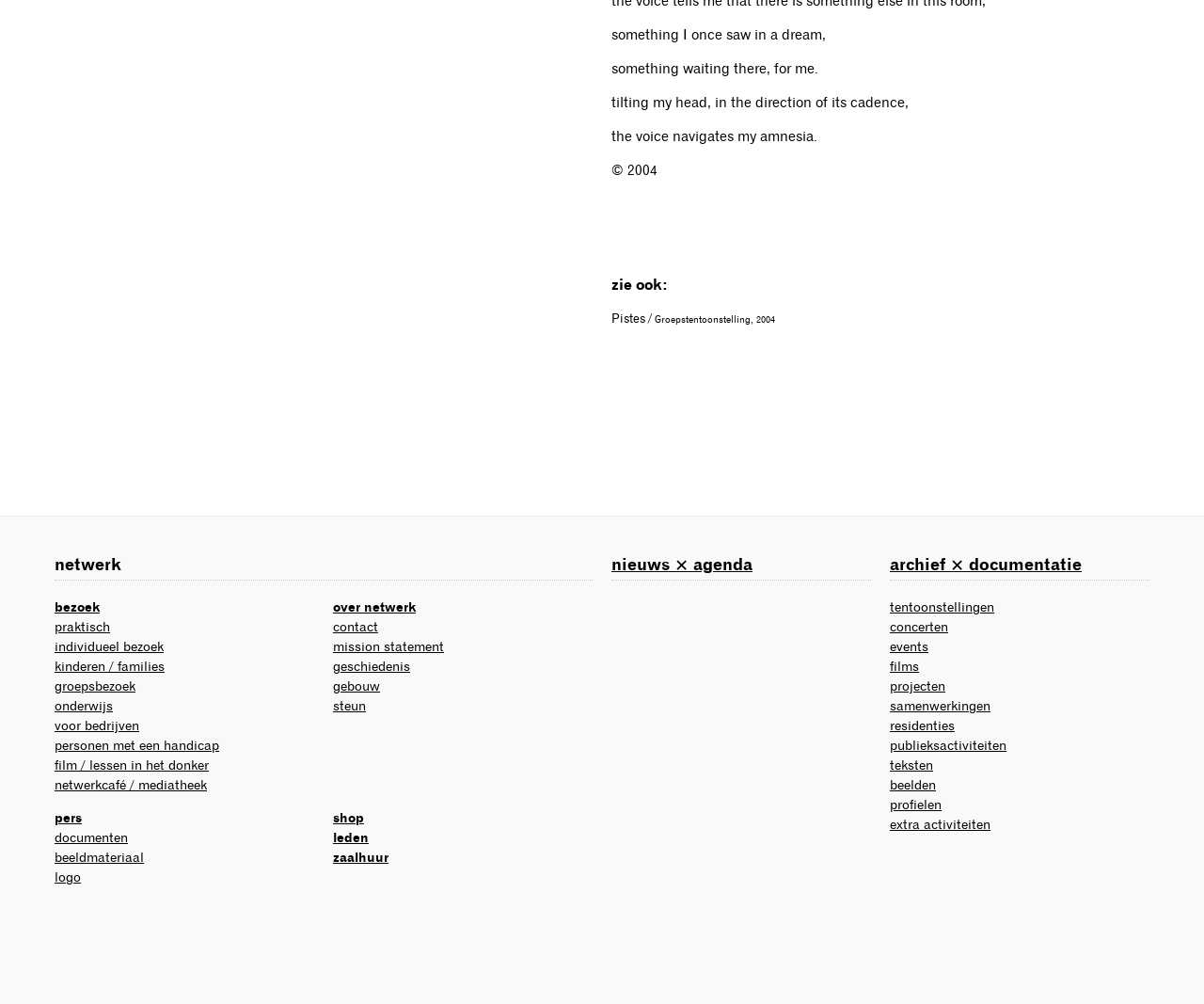Please predict the bounding box coordinates of the element's region where a click is necessary to complete the following instruction: "view the tentoonstellingen". The coordinates should be represented by four float numbers between 0 and 1, i.e., [left, top, right, bottom].

[0.739, 0.596, 0.826, 0.613]